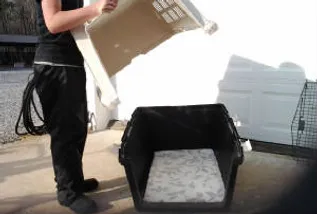Give a comprehensive caption for the image.

In this image, a person is seen preparing a dog crate, emphasizing proper pet care for new puppy owners. The individual is holding the top part of a plastic crate, which is being positioned above a black plastic bottom that features a comfortable, cushioned bed inside. This setup reflects advice on providing a secure and cozy space for puppies, as suggested by experts. The crate, an essential item, is recommended to be spacious and sturdy, avoiding wire cages to ensure the puppy's safety and comfort. This practice aligns with guidelines for maintaining a healthy environment for young dogs, safeguarding them from outdoor germs while they adjust to their new home.